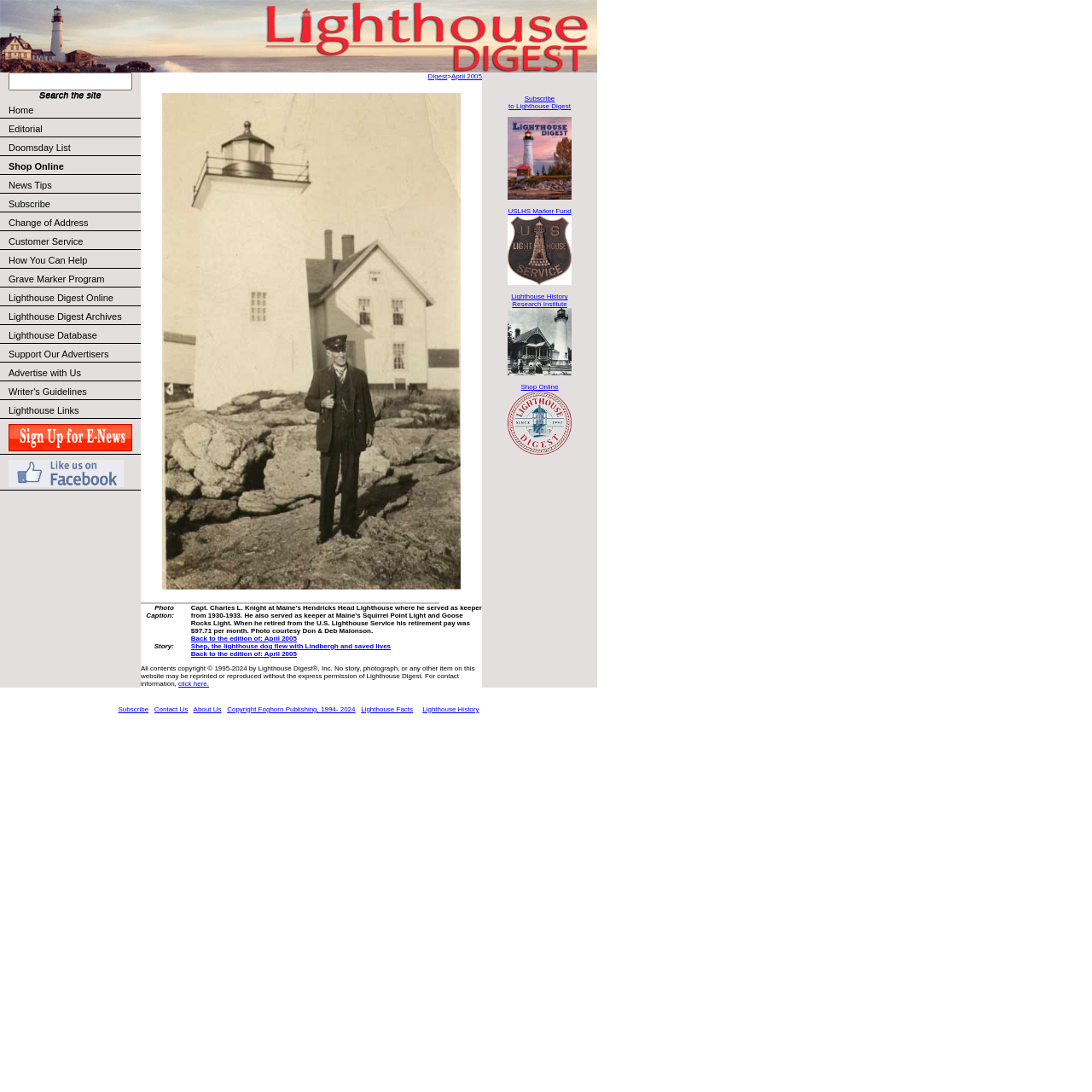Please find the bounding box coordinates in the format (top-left x, top-left y, bottom-right x, bottom-right y) for the given element description. Ensure the coordinates are floating point numbers between 0 and 1. Description: name="searchstring"

[0.008, 0.066, 0.121, 0.083]